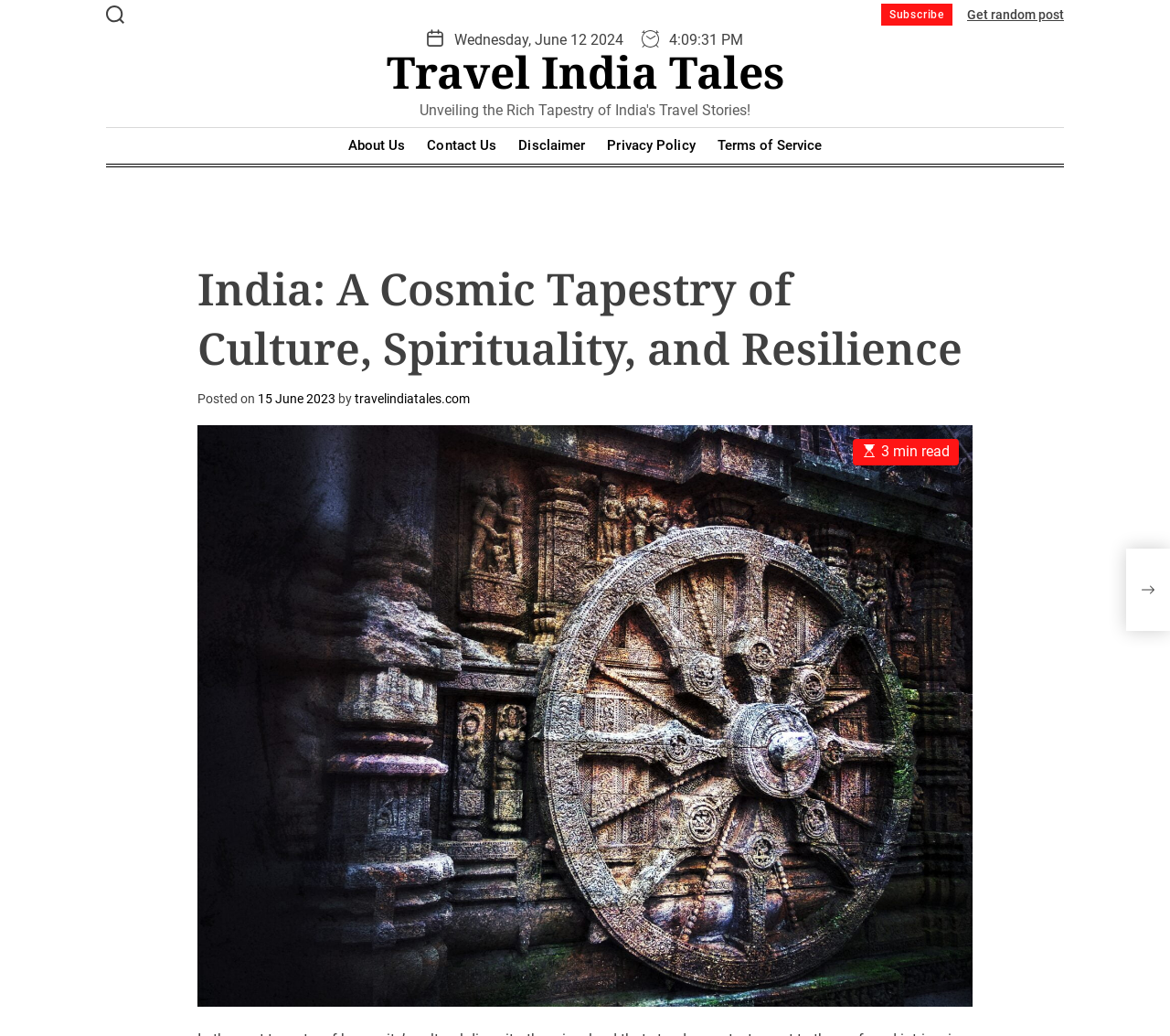Locate the bounding box coordinates of the element you need to click to accomplish the task described by this instruction: "Click on the Travel India Tales link".

[0.33, 0.049, 0.67, 0.091]